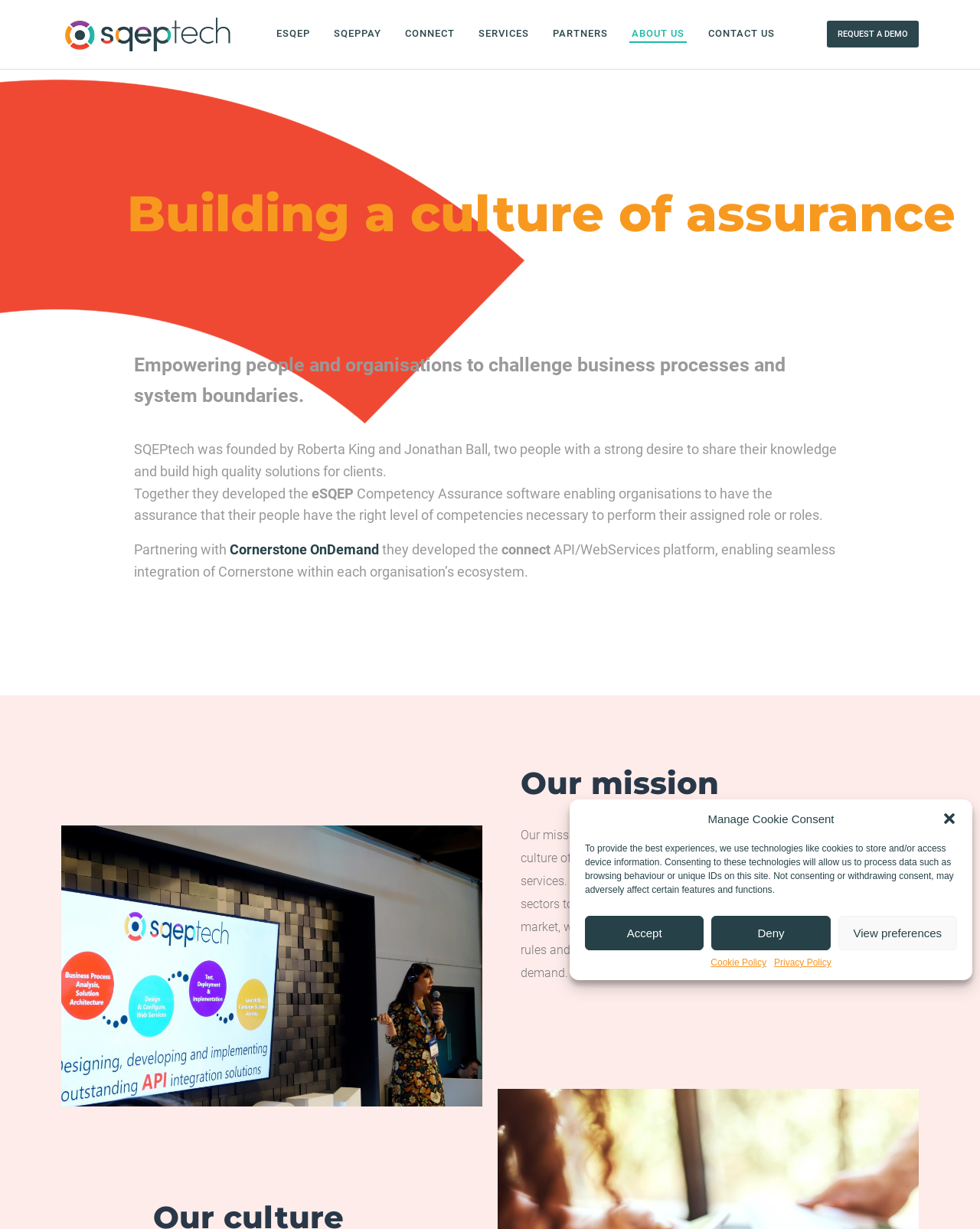Identify the bounding box for the described UI element. Provide the coordinates in (top-left x, top-left y, bottom-right x, bottom-right y) format with values ranging from 0 to 1: Contact Us

[0.72, 0.021, 0.793, 0.035]